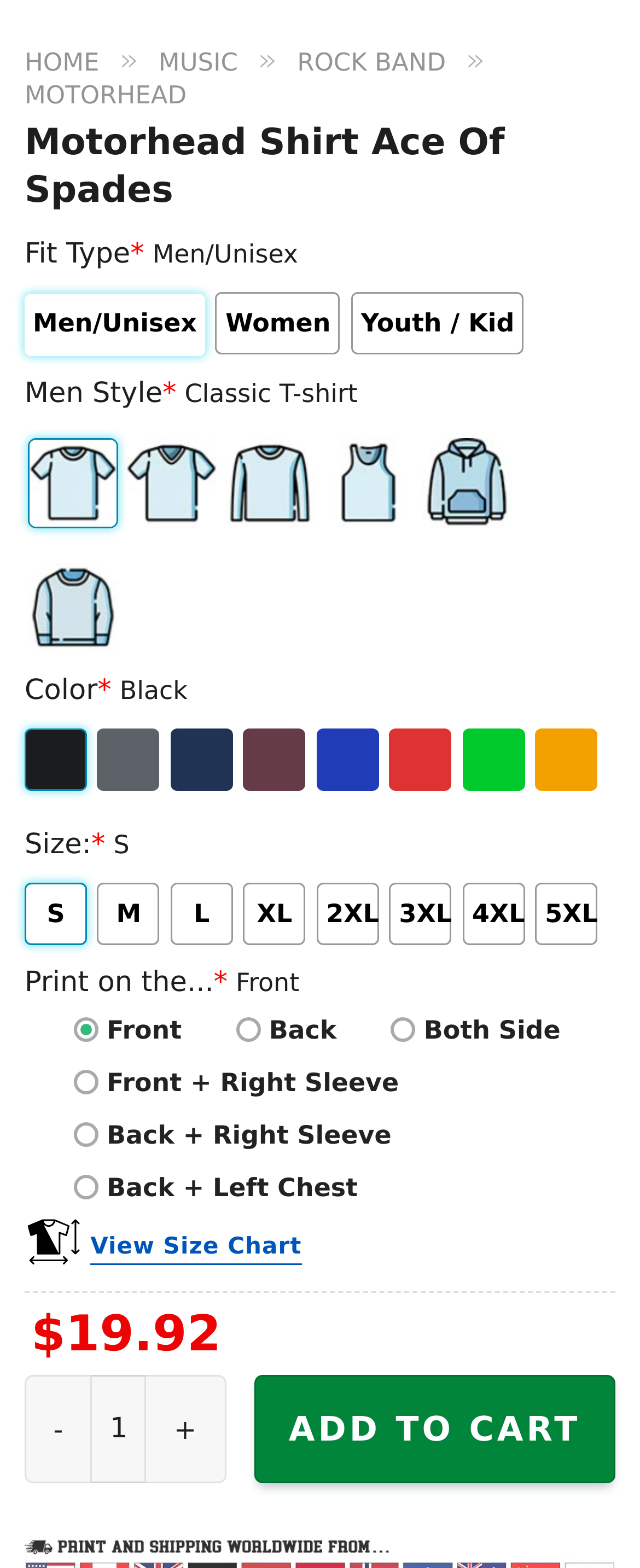Show the bounding box coordinates of the region that should be clicked to follow the instruction: "Select 'Men/Unisex' fit type."

[0.051, 0.191, 0.085, 0.204]